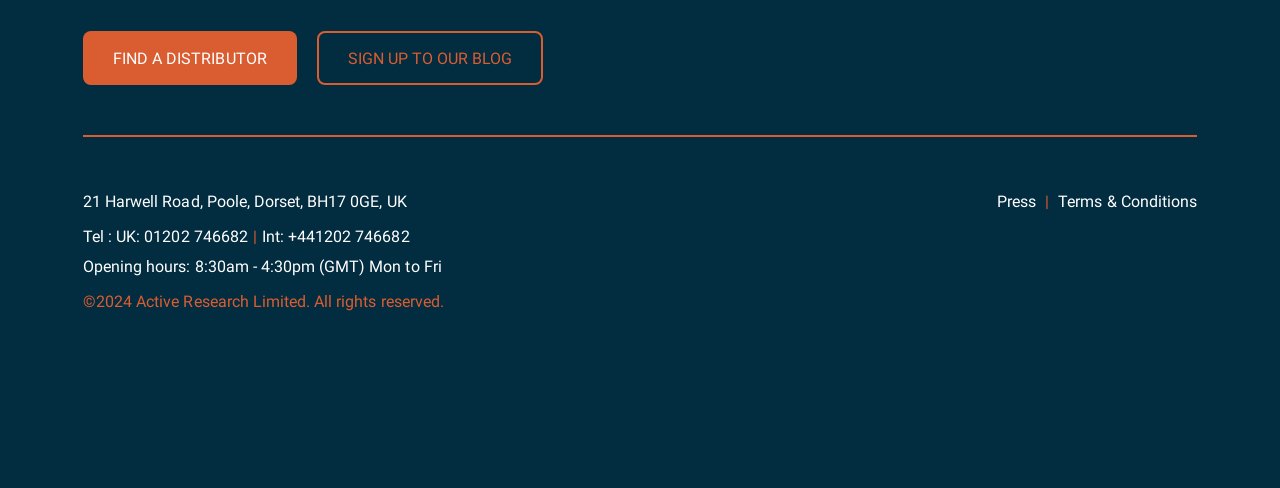What is the company's certification?
Please provide a single word or phrase based on the screenshot.

Cyber certified